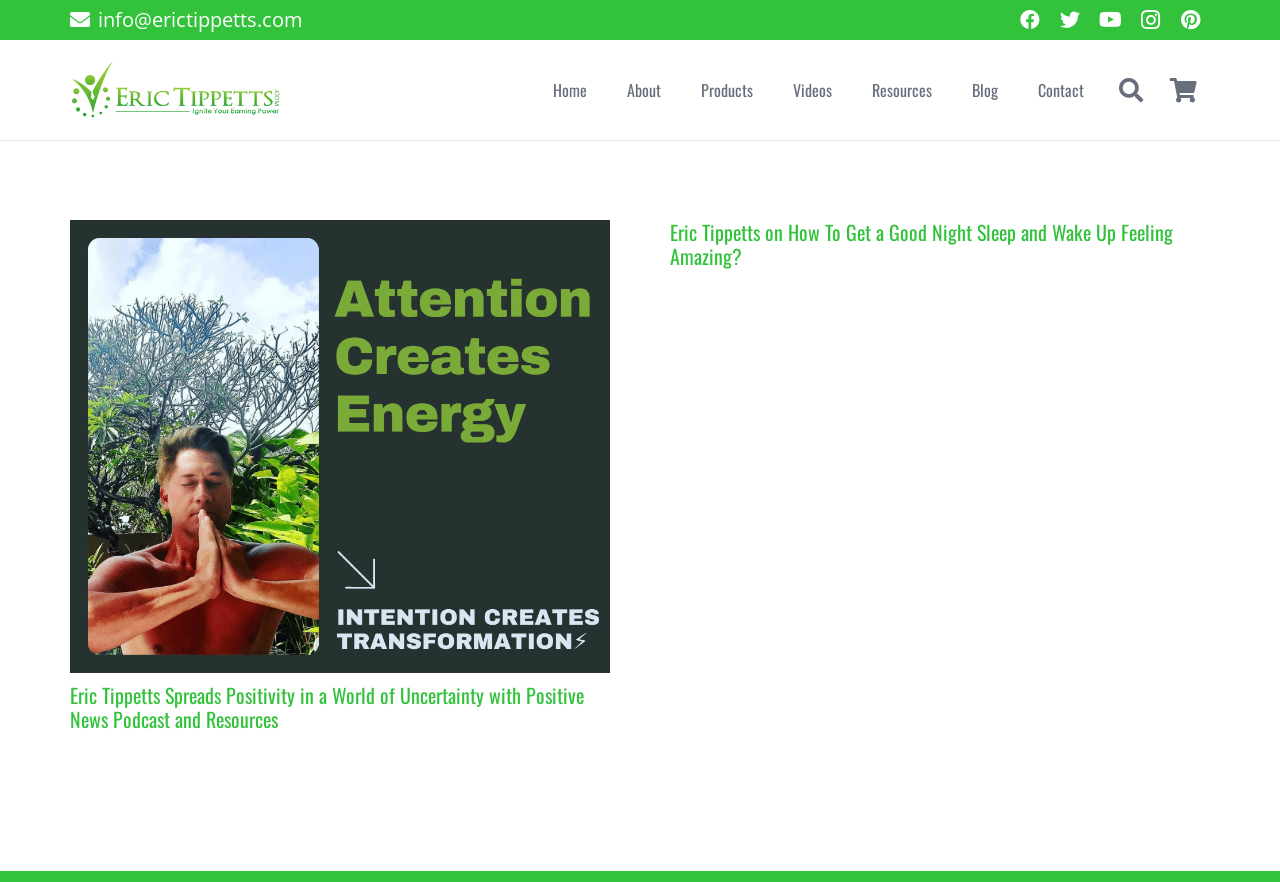Please specify the coordinates of the bounding box for the element that should be clicked to carry out this instruction: "check Cart". The coordinates must be four float numbers between 0 and 1, formatted as [left, top, right, bottom].

[0.904, 0.045, 0.945, 0.159]